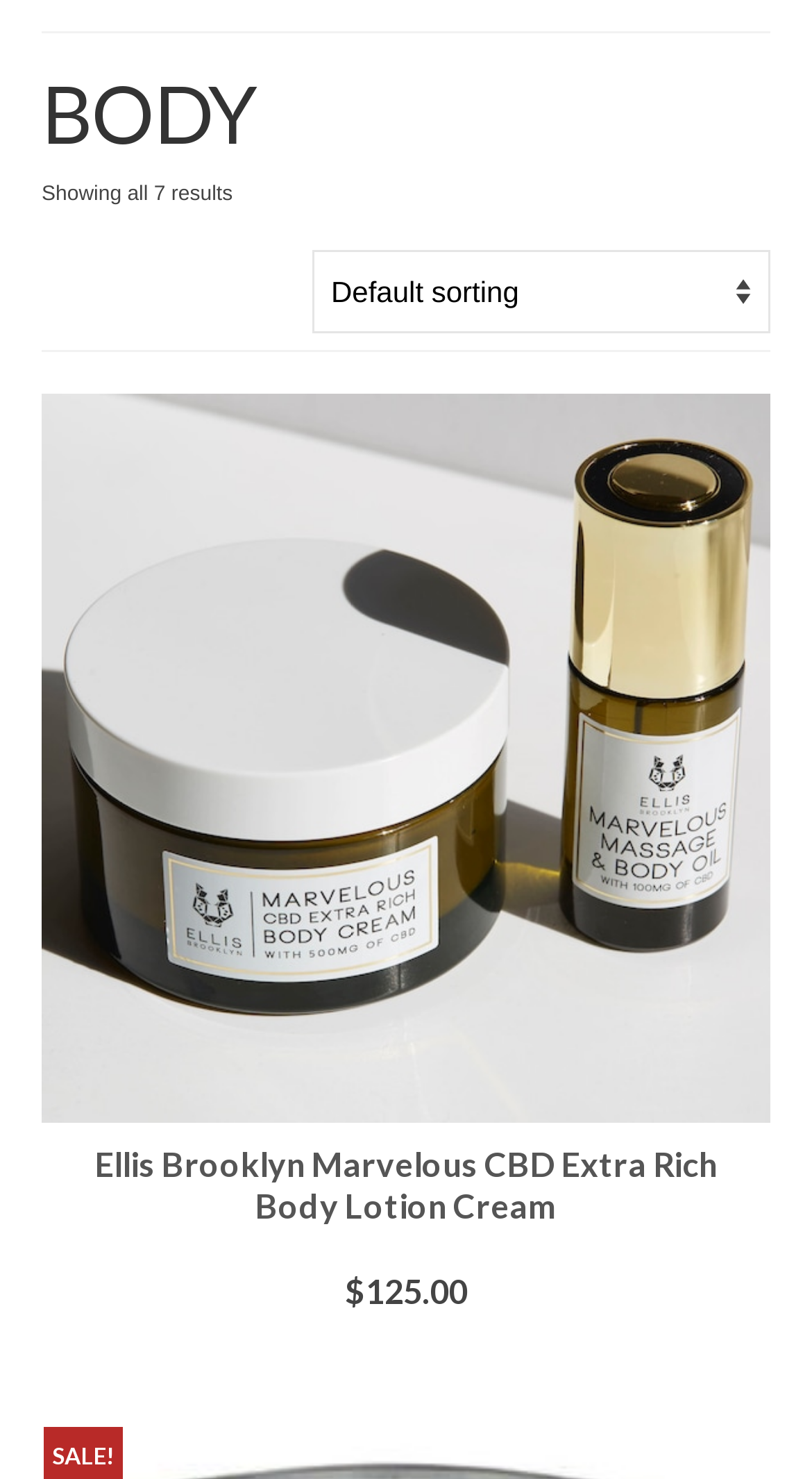Elaborate on the webpage's design and content in a detailed caption.

The webpage is a beauty product shopping page, titled "BODY – SHOP ALL BEAUTY". At the top, there is a heading that reads "BODY". Below the heading, there is a text that indicates "Showing all 7 results". 

To the right of the "Showing all 7 results" text, there is a combobox labeled "Shop order" that allows users to sort the products. 

Below the combobox, there is a list of products. The first product is "Ellis Brooklyn Marvelous CBD Extra Rich Body Lotion Cream", which has an image and a link to the product details. The product name is also a heading. The product price is listed as $125.00. There is a "Buy at Sephora" link below the product price. 

The same product is listed again below, with the same image, link, and product name heading. The product price and "Buy at Sephora" link are also repeated.